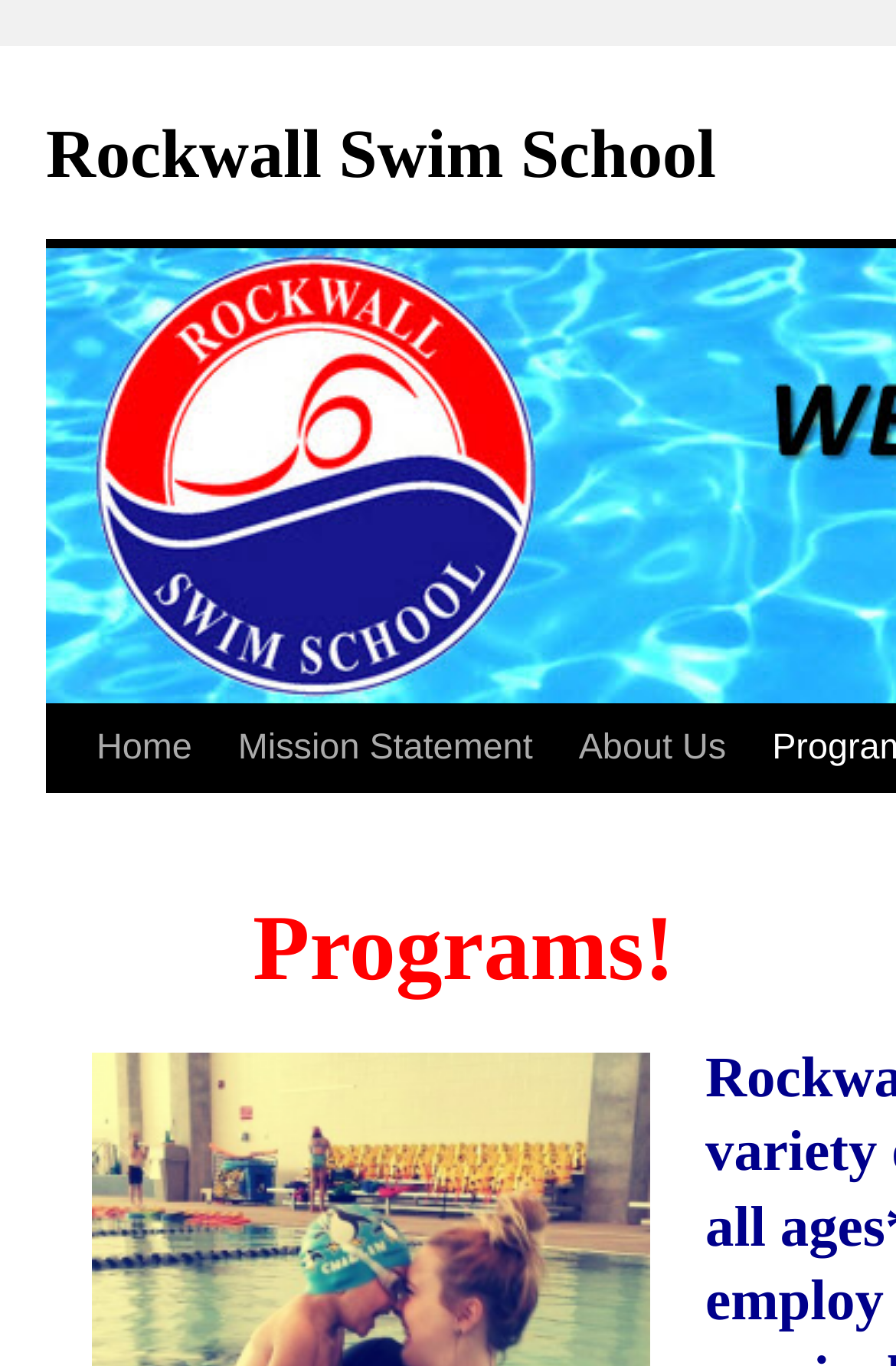Predict the bounding box of the UI element that fits this description: "Mission Statement".

[0.222, 0.517, 0.548, 0.644]